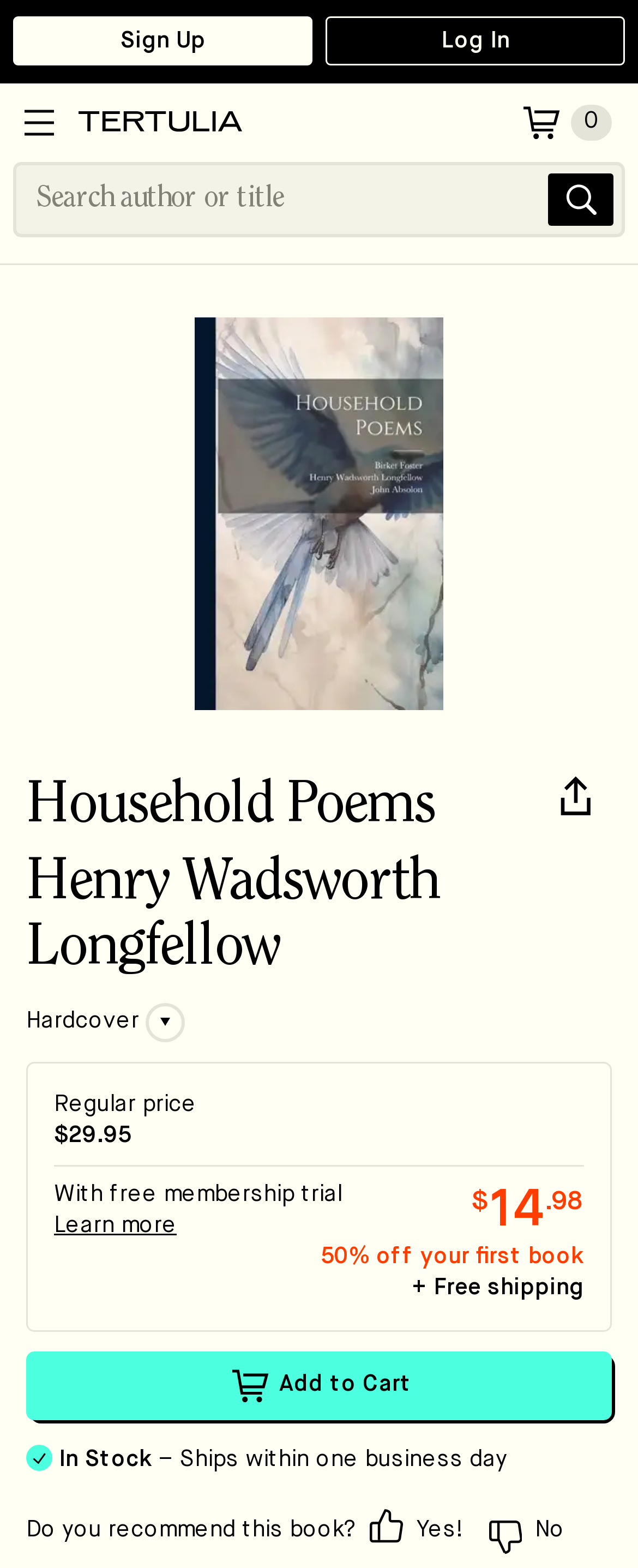Refer to the image and provide an in-depth answer to the question:
What is the availability of the book?

I found the availability of the book by looking at the generic element with the text 'Availability: In Stock' which is located at [0.092, 0.923, 0.238, 0.938] and is a child of the root element.